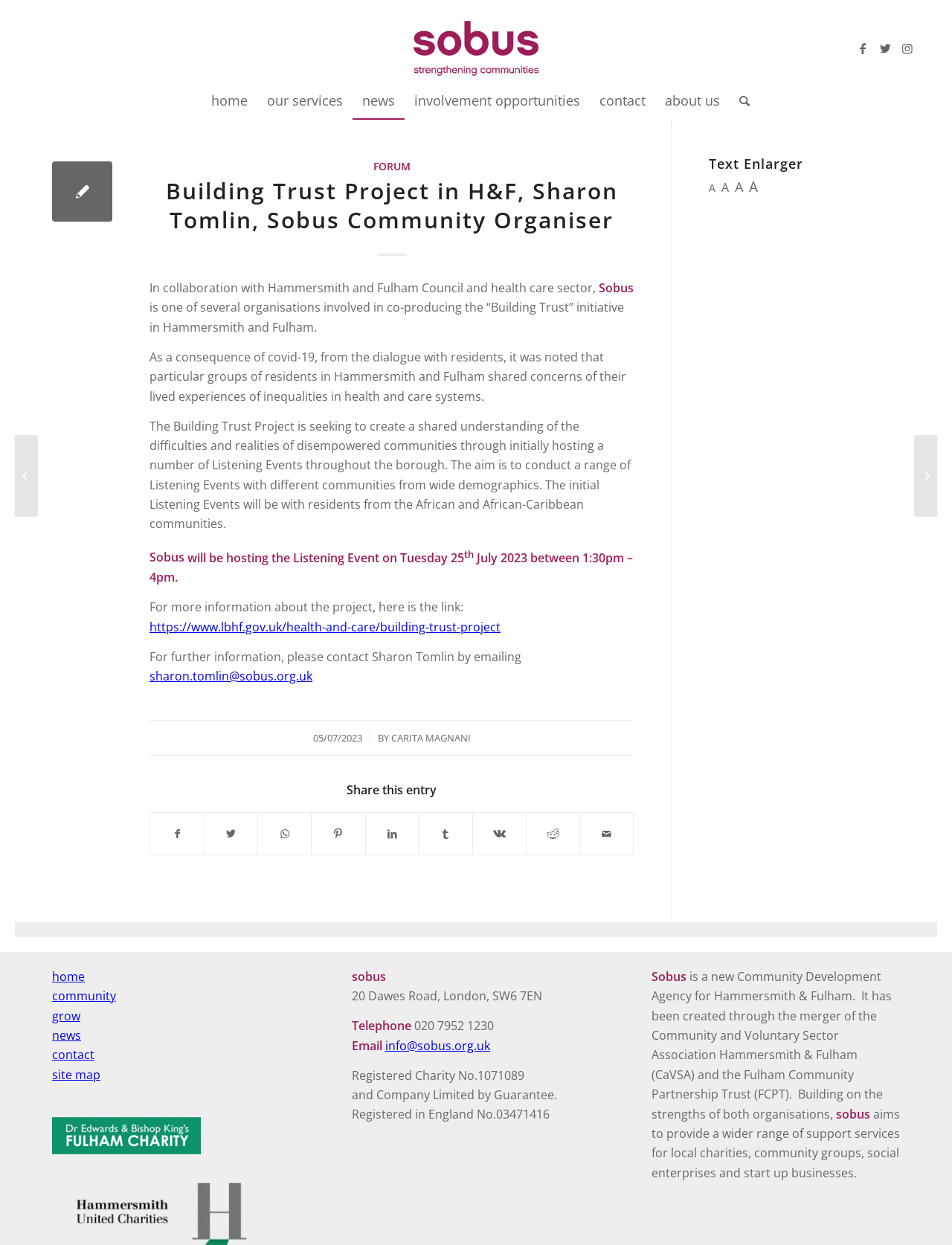What is the name of the project?
We need a detailed and exhaustive answer to the question. Please elaborate.

The name of the project is mentioned in the heading of the webpage, which is 'Building Trust Project in H&F, Sharon Tomlin, Sobus Community Organiser'.